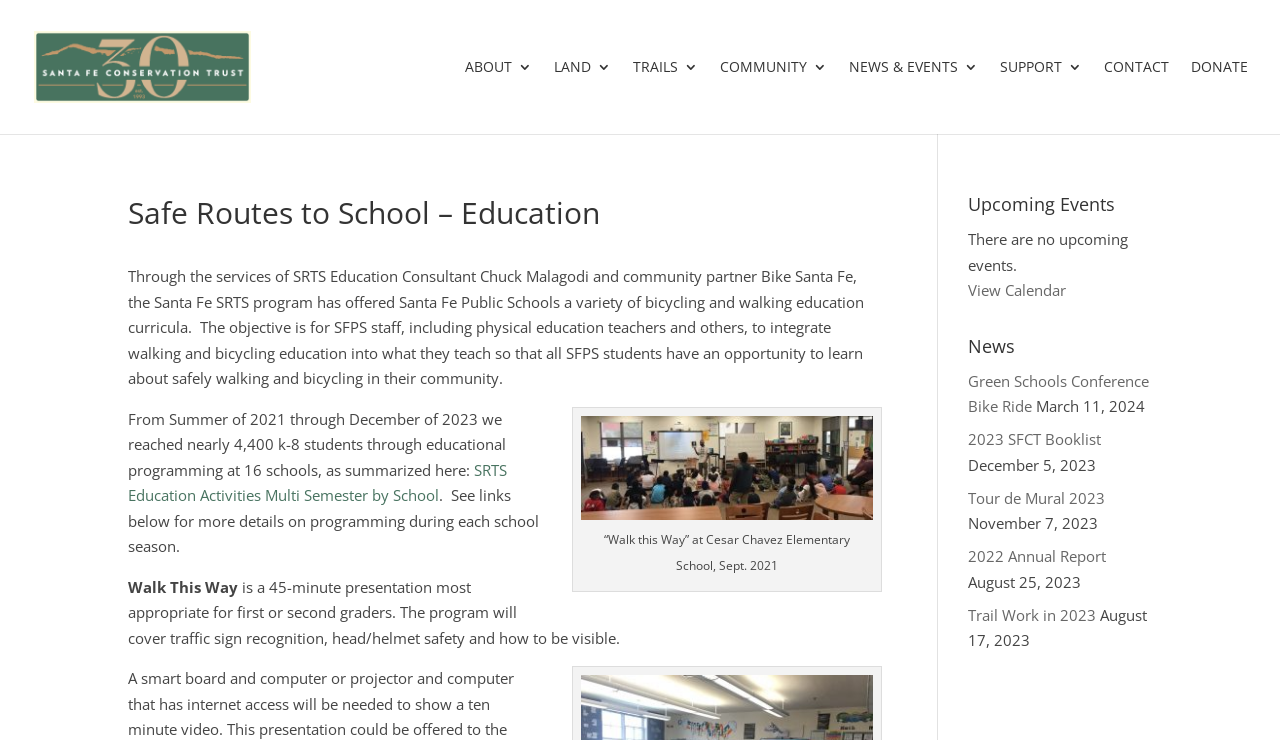What is the purpose of the 'SRTS Education Activities Multi Semester by School' link?
Please provide a comprehensive answer based on the details in the screenshot.

The 'SRTS Education Activities Multi Semester by School' link is provided to give more details on the programming during each school season, as stated in the webpage's content.